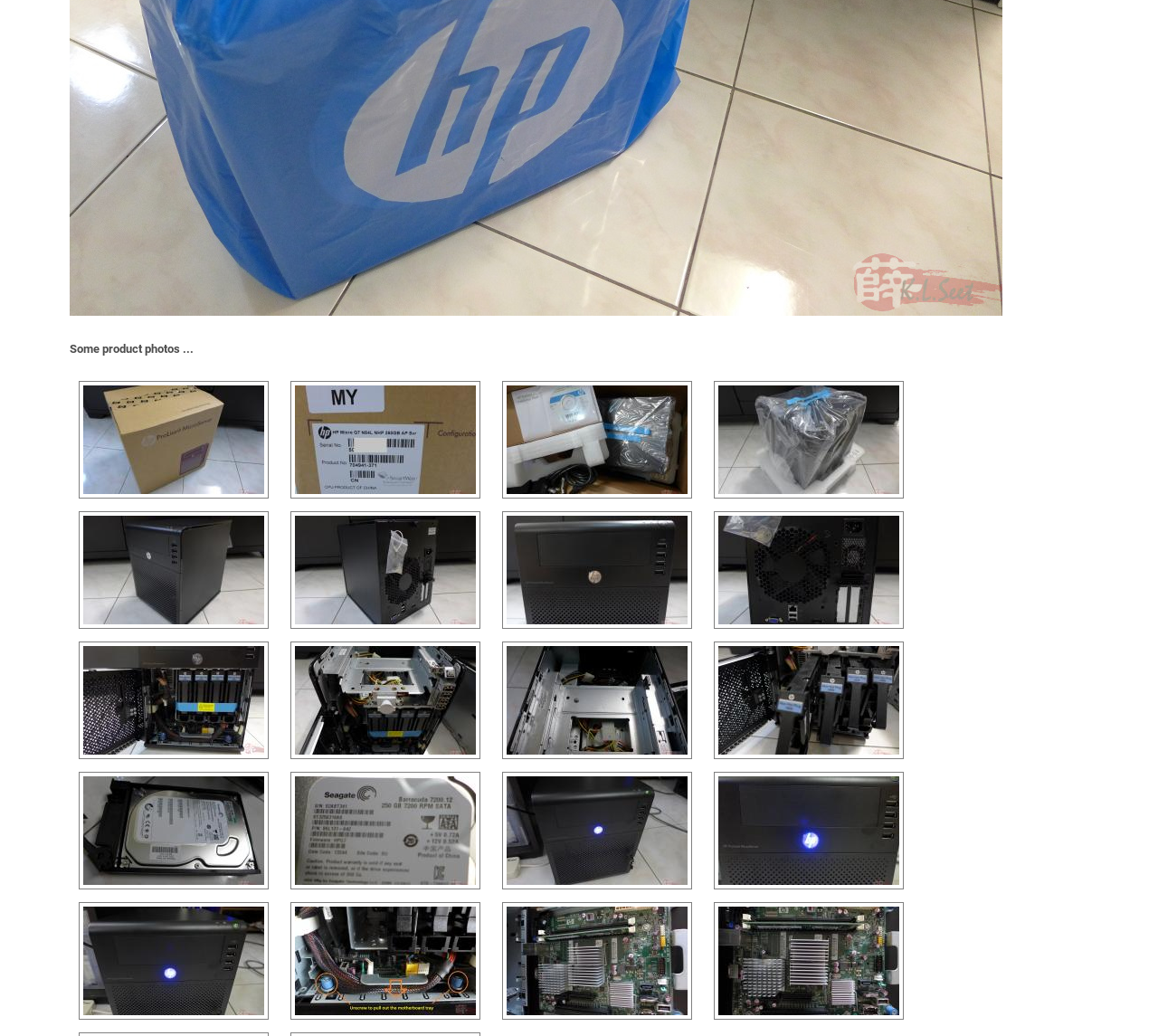How many product photos are displayed on this webpage?
Can you provide an in-depth and detailed response to the question?

By counting the number of image links and their corresponding descriptive text, I can see that there are 30 product photos displayed on this webpage.